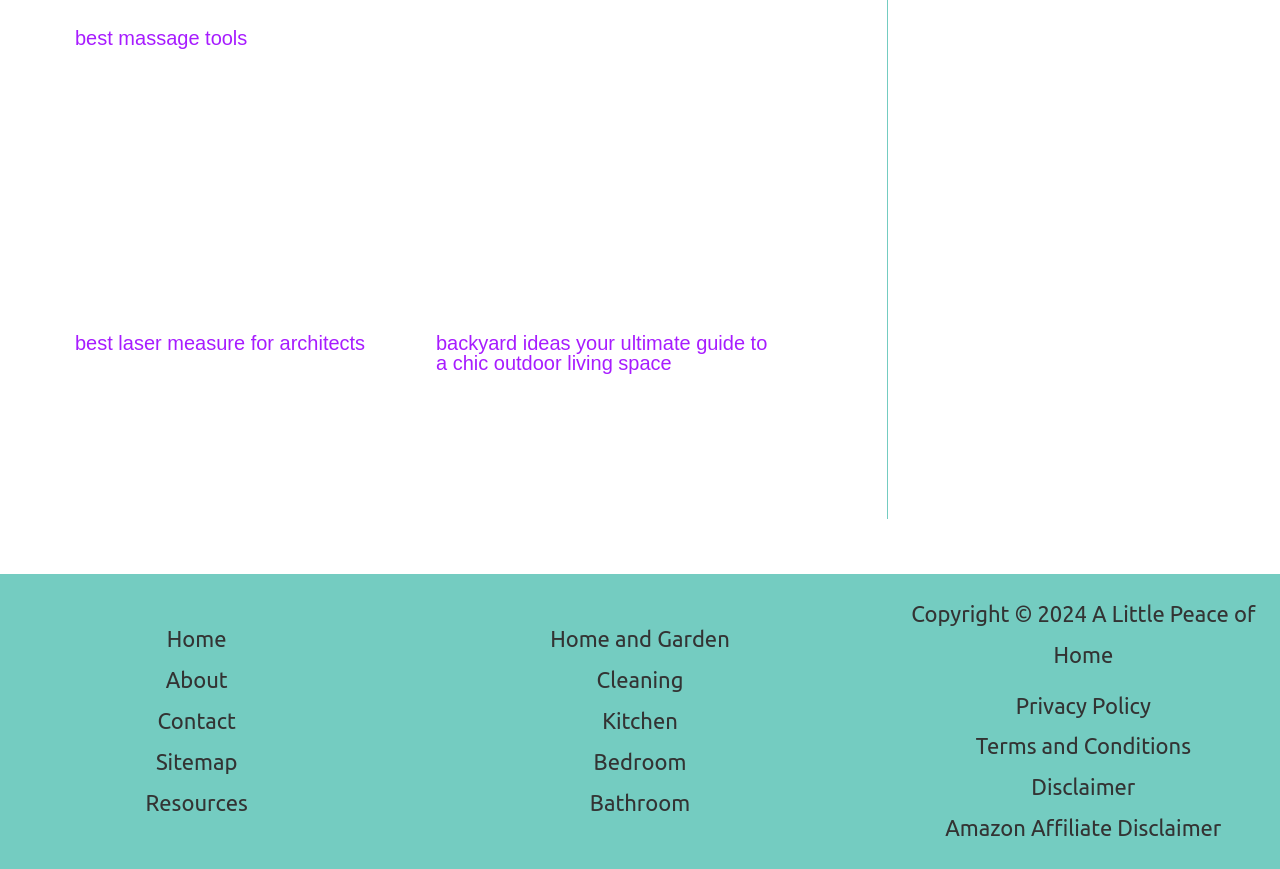Please find the bounding box coordinates of the clickable region needed to complete the following instruction: "Check Privacy Policy". The bounding box coordinates must consist of four float numbers between 0 and 1, i.e., [left, top, right, bottom].

[0.793, 0.797, 0.899, 0.826]